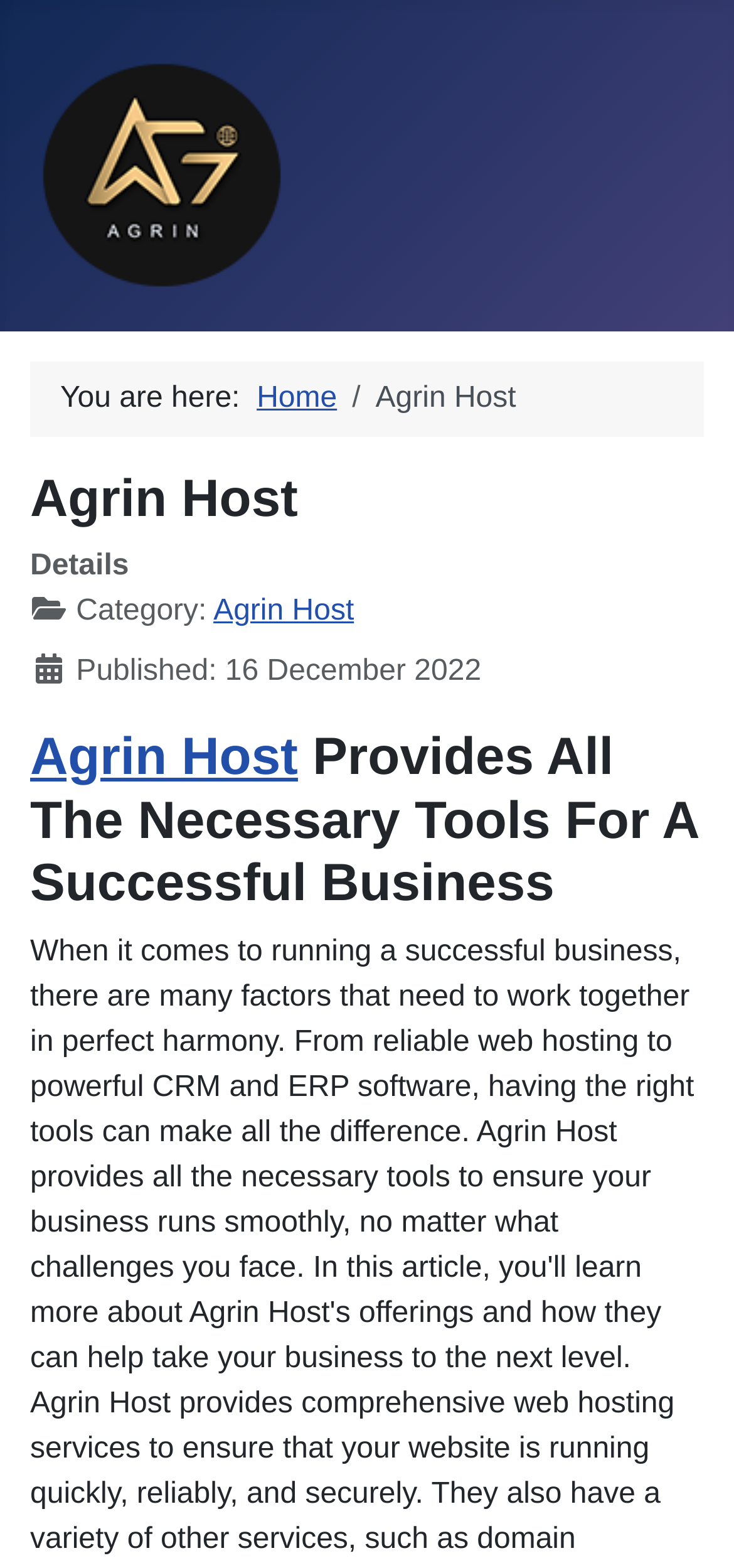What is the name of the company?
Look at the webpage screenshot and answer the question with a detailed explanation.

The name of the company can be found in the top-left corner of the webpage, where the logo is located. The image element with the text 'Agrin LTD' is the company's logo, and the link element with the same text is the company's name.